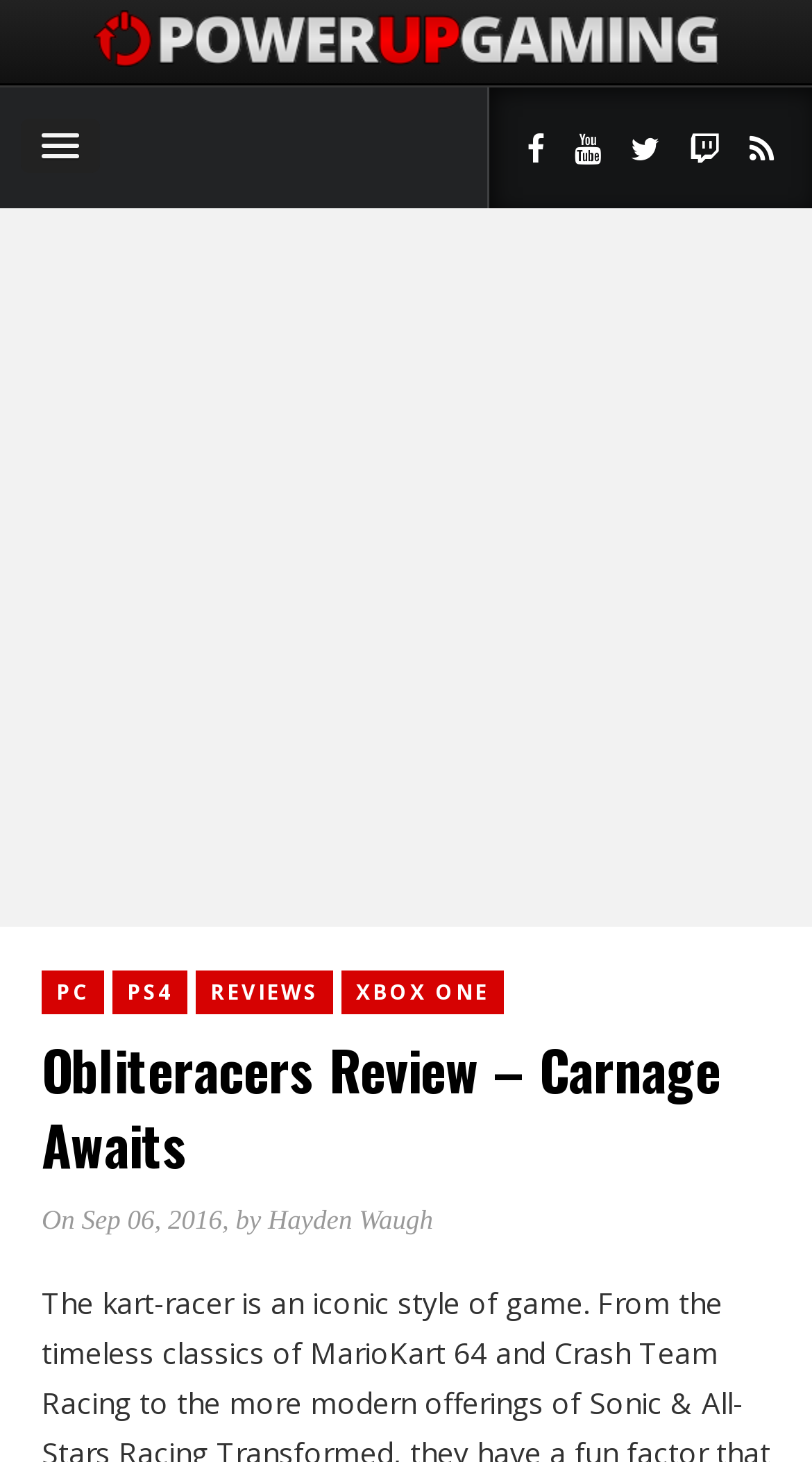Please provide a one-word or phrase answer to the question: 
How many platform options are available?

4